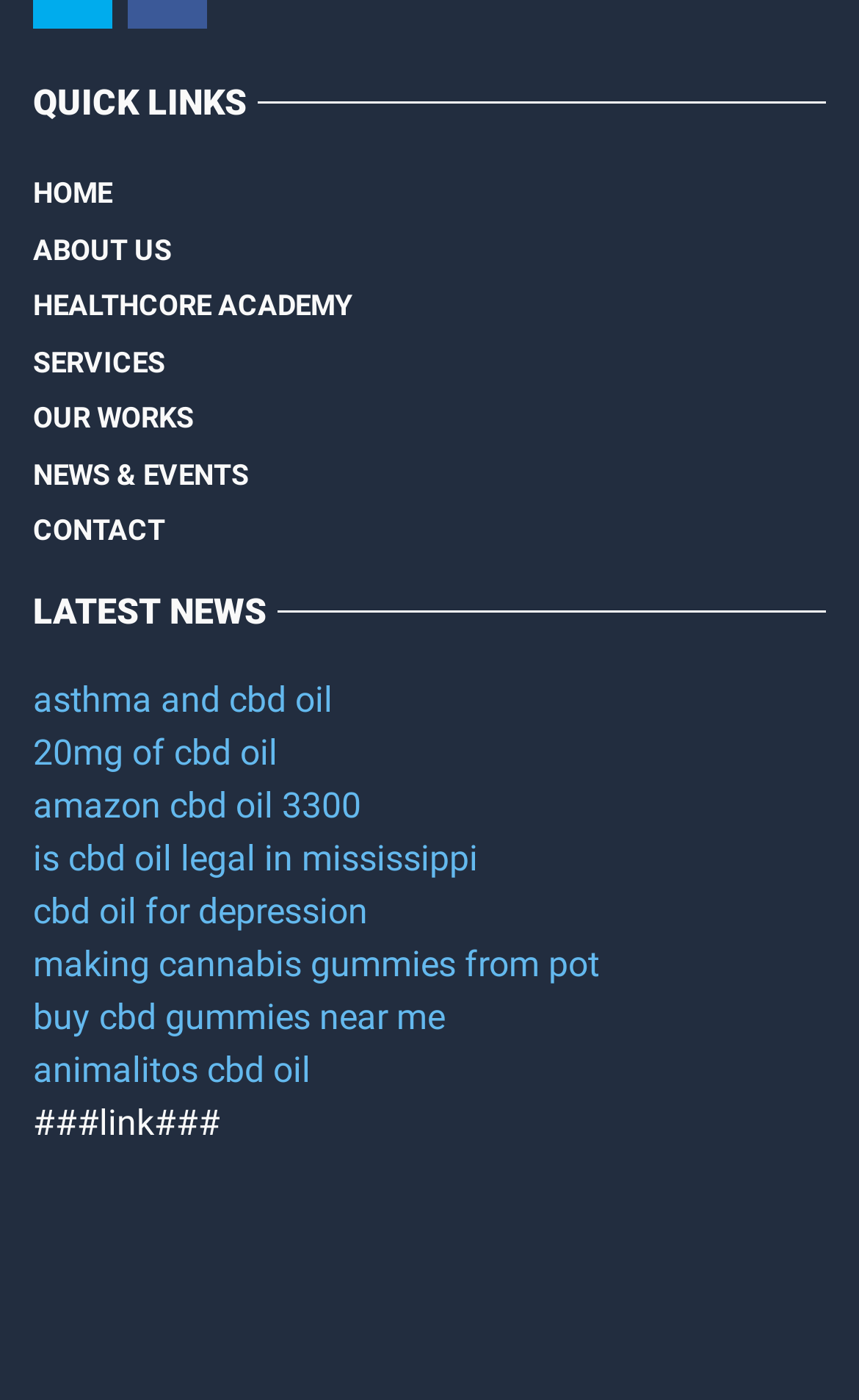What is the text of the last link in the QUICK LINKS section?
Based on the image, provide your answer in one word or phrase.

CONTACT